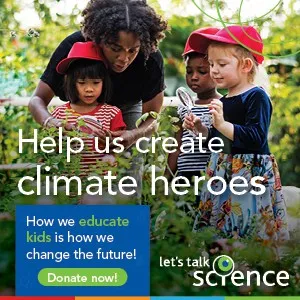How many children are in the scene?
Answer with a single word or phrase, using the screenshot for reference.

Three